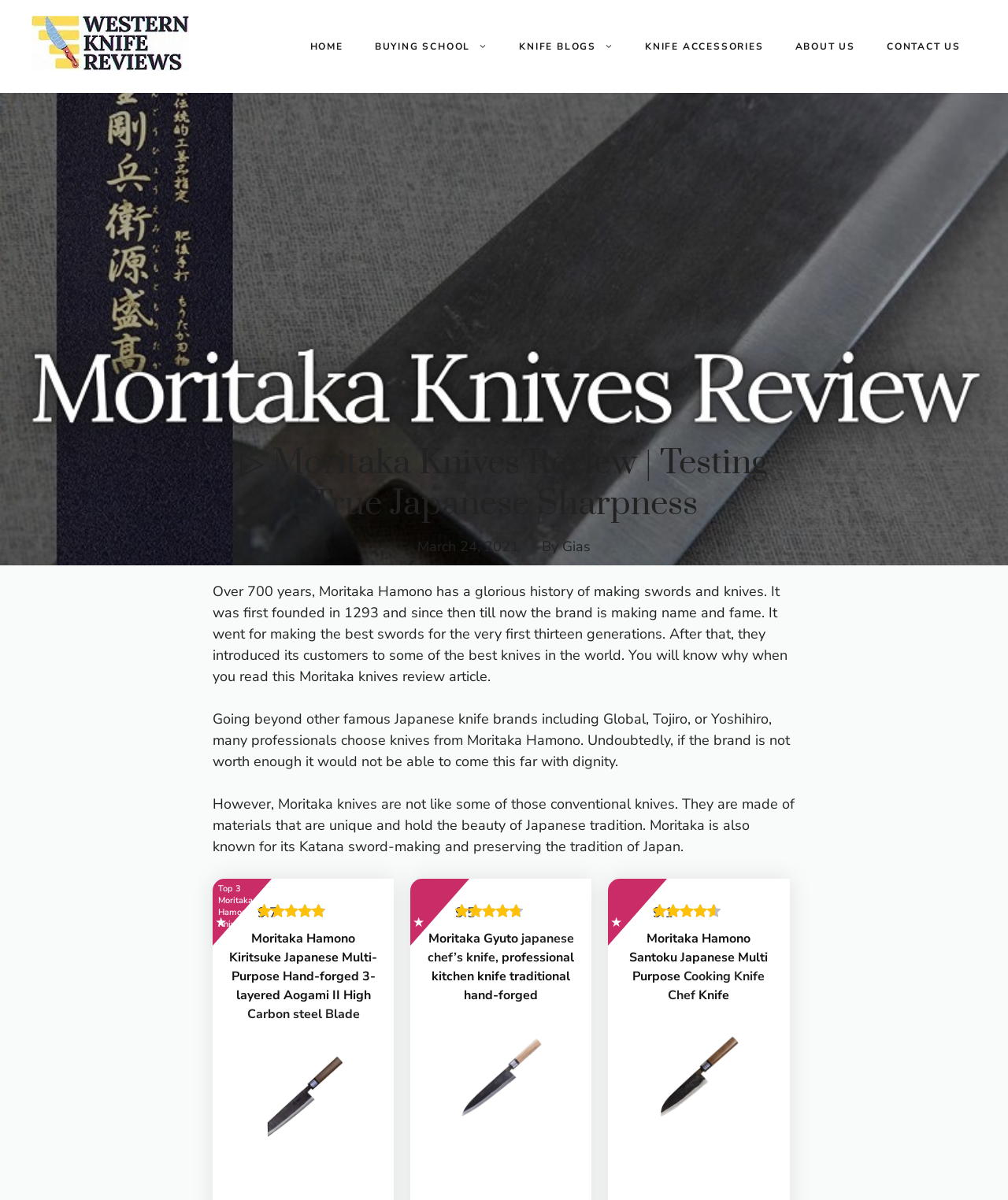Using the information shown in the image, answer the question with as much detail as possible: How many Moritaka Hamono knives are listed in the review?

There are three Moritaka Hamono knives listed in the review, which are the Moritaka Hamono Kiritsuke Japanese Multi-Purpose Hand-forged 3-layered Aogami II High Carbon steel Blade, the Moritaka Gyuto japanese chef’s knife, and the Moritaka Hamono Santoku Japanese Multi Purpose Cooking Knife Chef Knife.